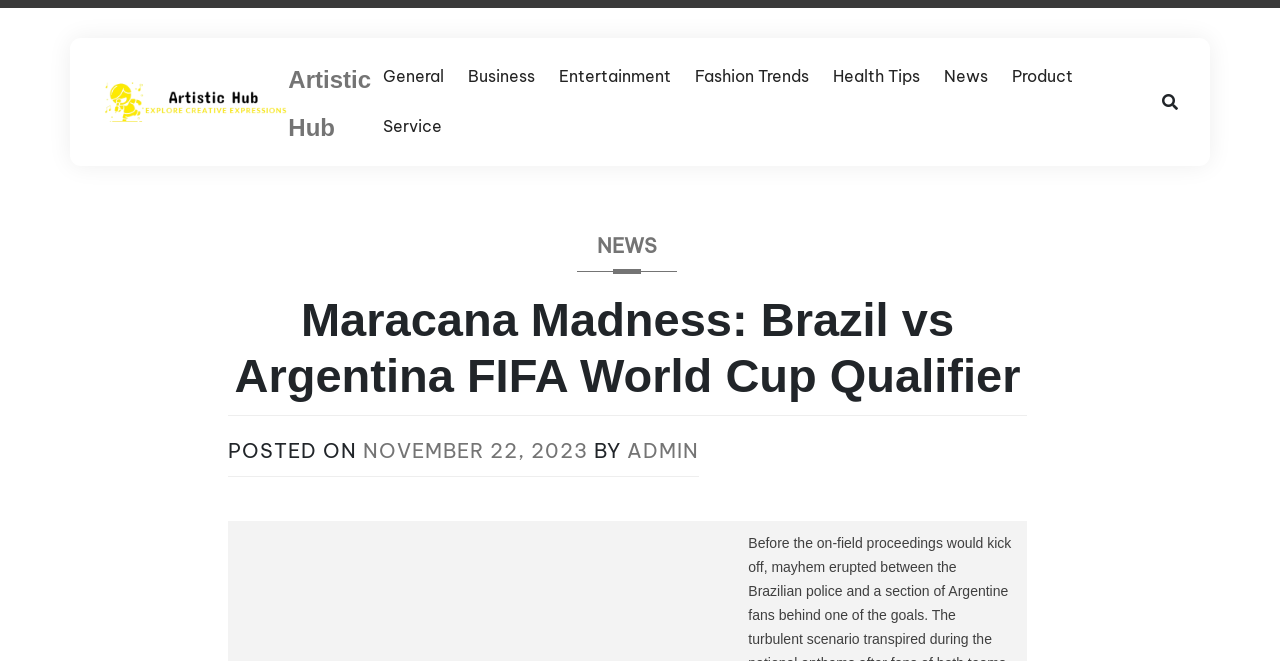Can you show the bounding box coordinates of the region to click on to complete the task described in the instruction: "go to Artistic Hub"?

[0.08, 0.121, 0.225, 0.188]